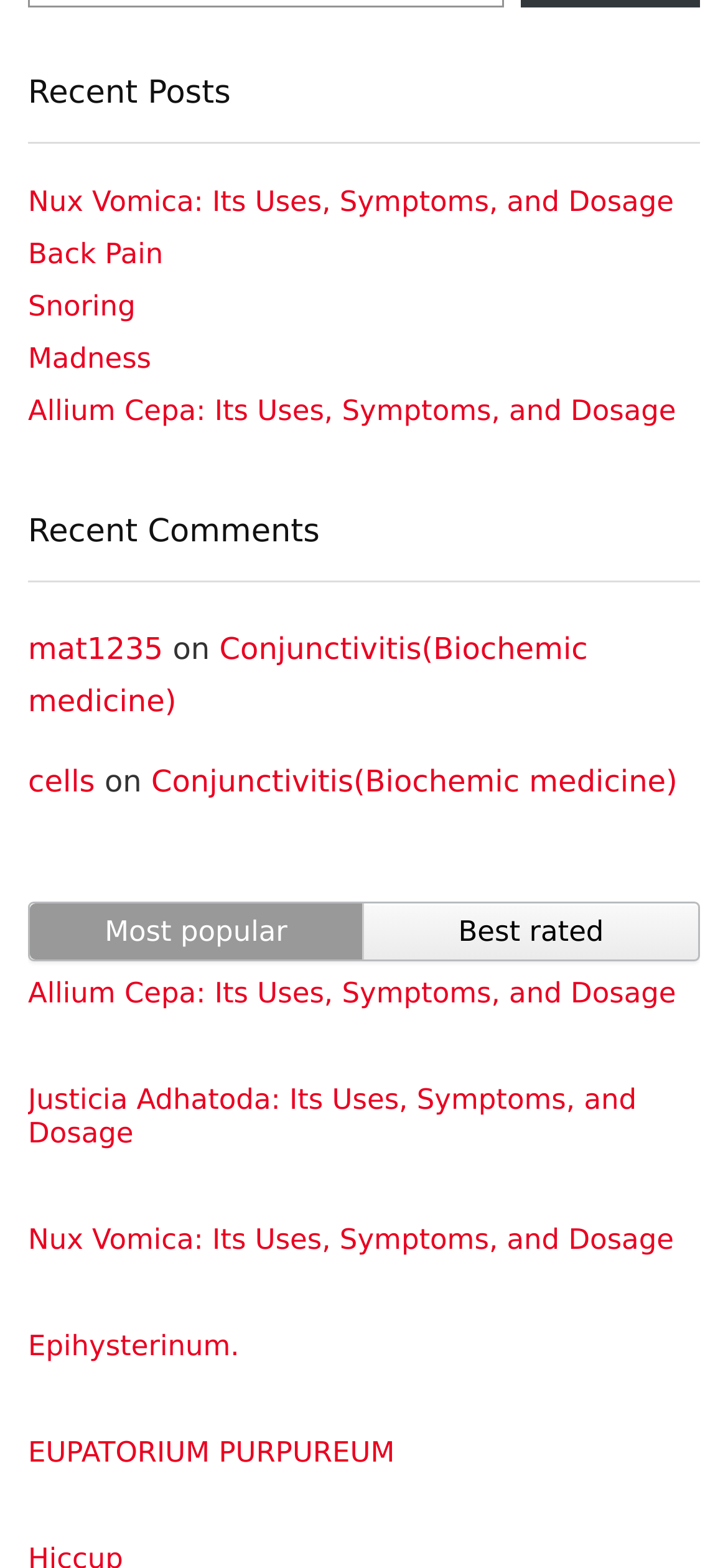Answer the question below in one word or phrase:
How many categories are listed for sorting?

2